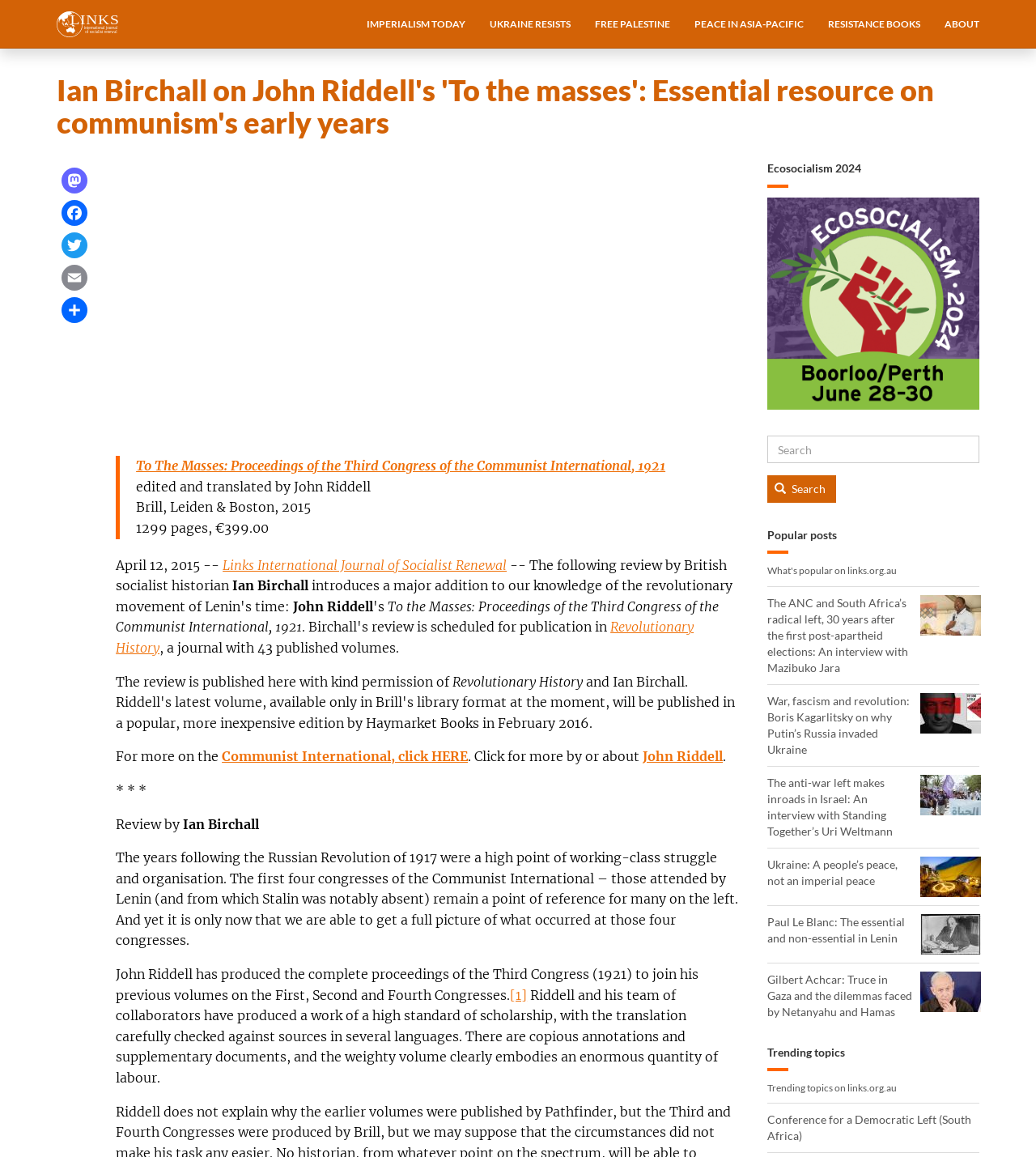Find the bounding box coordinates for the area you need to click to carry out the instruction: "Search for something". The coordinates should be four float numbers between 0 and 1, indicated as [left, top, right, bottom].

[0.74, 0.377, 0.945, 0.4]